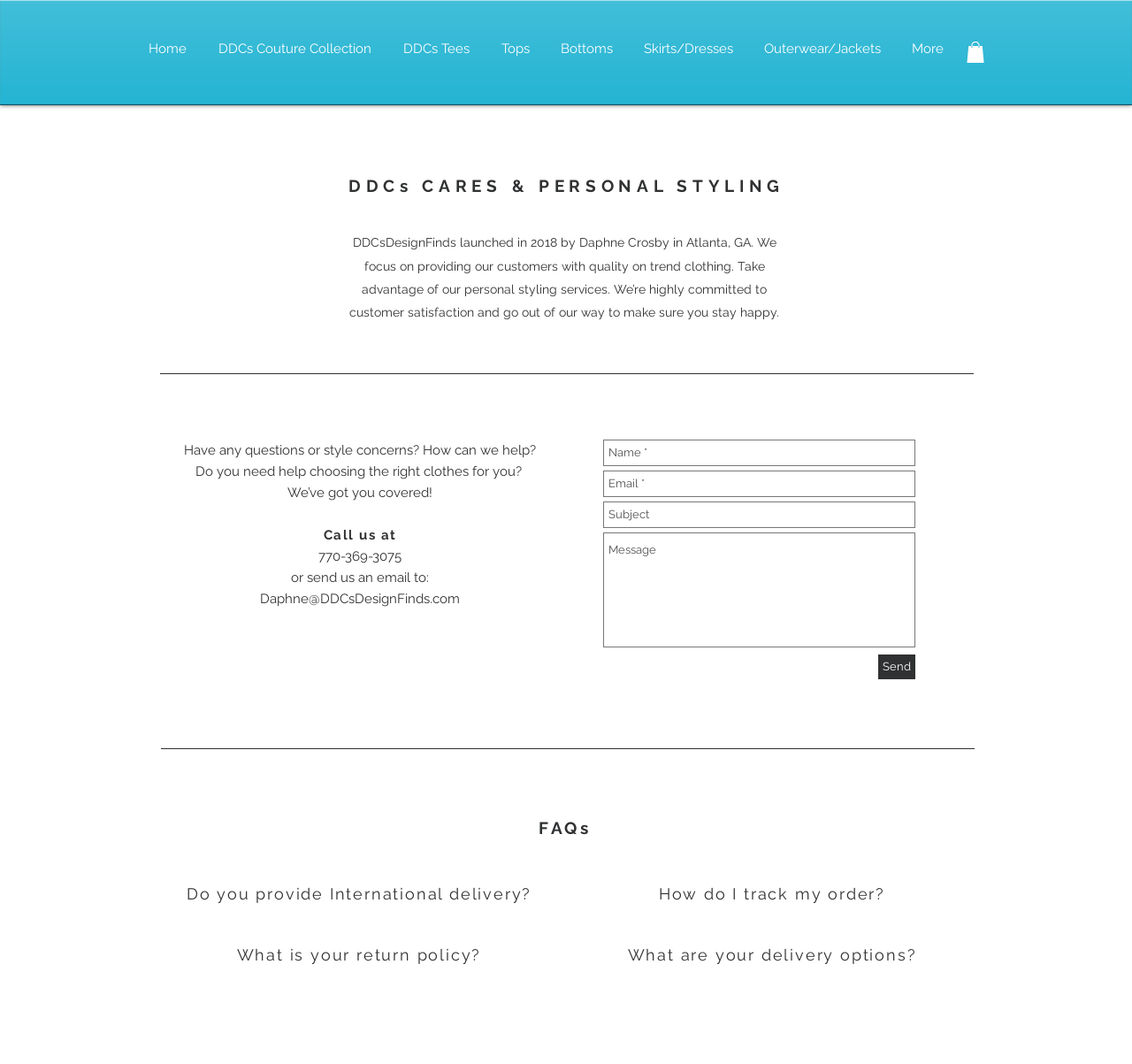Find the bounding box coordinates of the area that needs to be clicked in order to achieve the following instruction: "Enter your name in the Name field". The coordinates should be specified as four float numbers between 0 and 1, i.e., [left, top, right, bottom].

[0.533, 0.413, 0.809, 0.438]